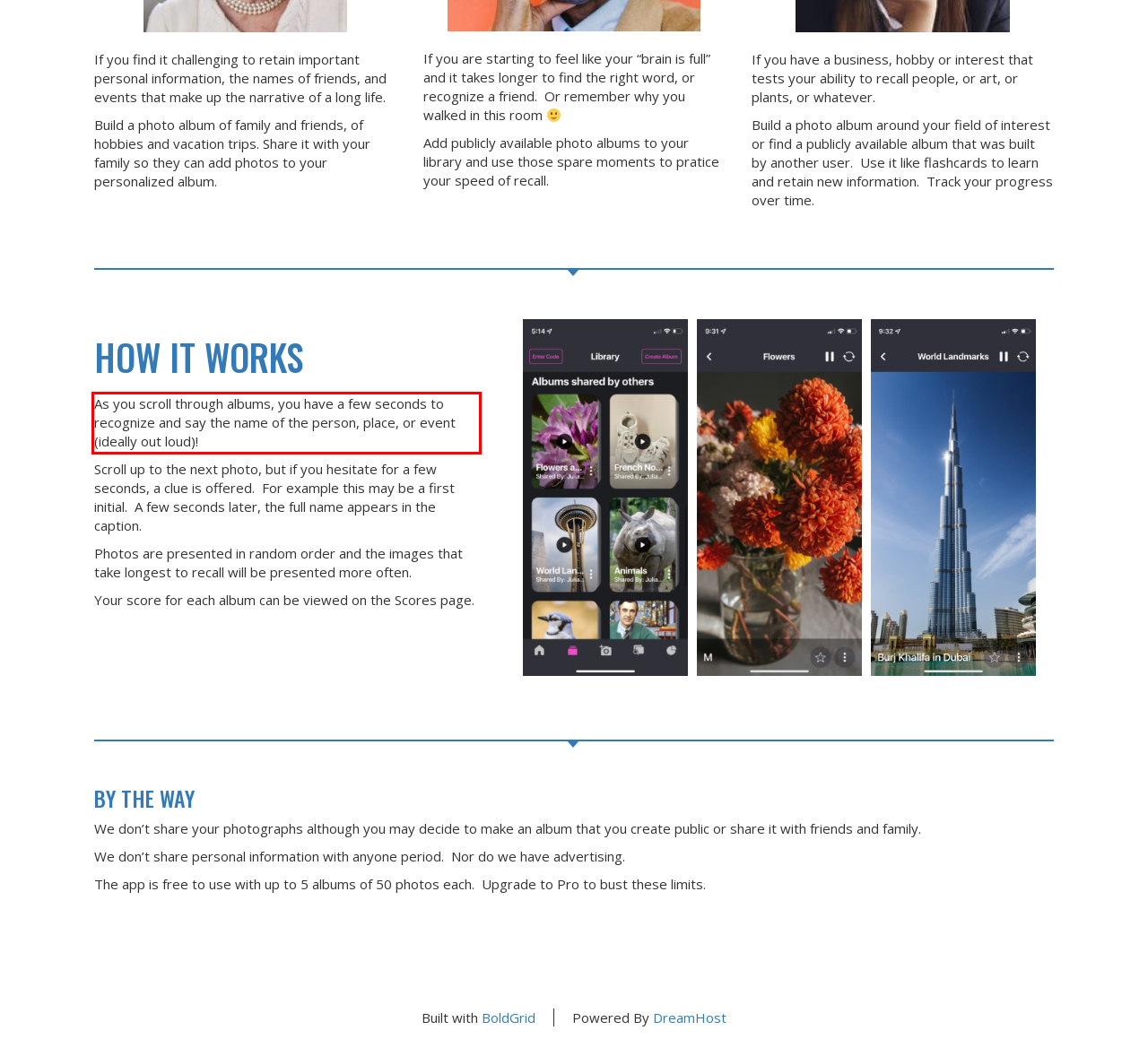You are provided with a screenshot of a webpage featuring a red rectangle bounding box. Extract the text content within this red bounding box using OCR.

As you scroll through albums, you have a few seconds to recognize and say the name of the person, place, or event (ideally out loud)!